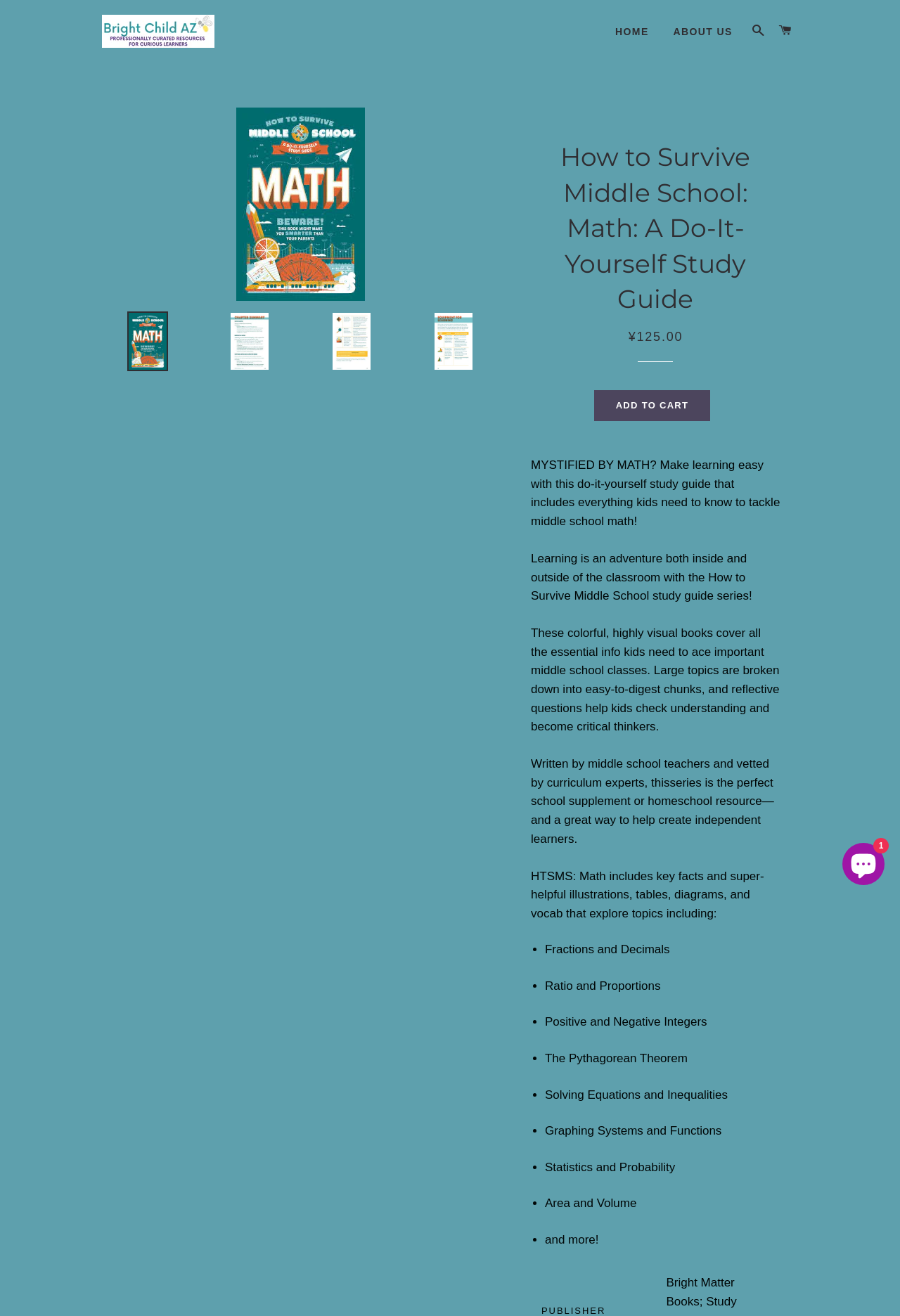Find the bounding box coordinates for the UI element that matches this description: "Cart".

[0.86, 0.008, 0.887, 0.039]